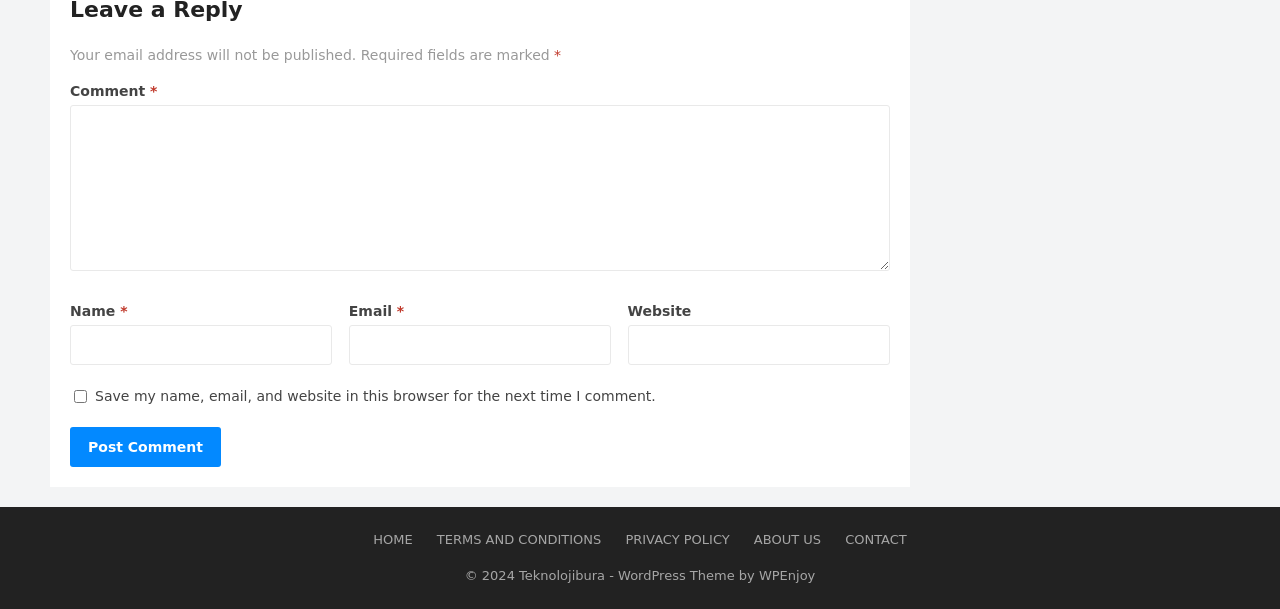Pinpoint the bounding box coordinates of the element that must be clicked to accomplish the following instruction: "Type your name". The coordinates should be in the format of four float numbers between 0 and 1, i.e., [left, top, right, bottom].

[0.055, 0.534, 0.26, 0.599]